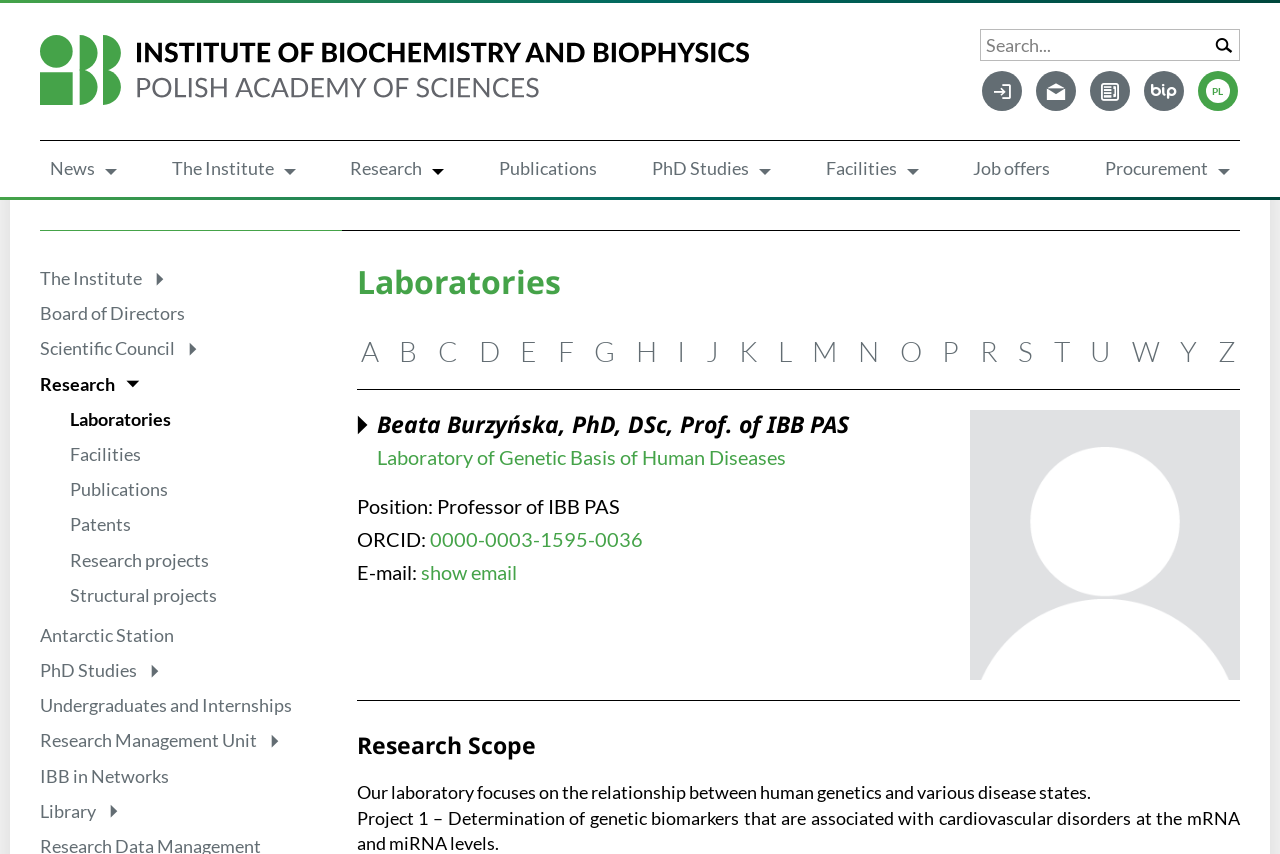Please find the bounding box coordinates of the section that needs to be clicked to achieve this instruction: "Go to News page".

[0.031, 0.165, 0.099, 0.231]